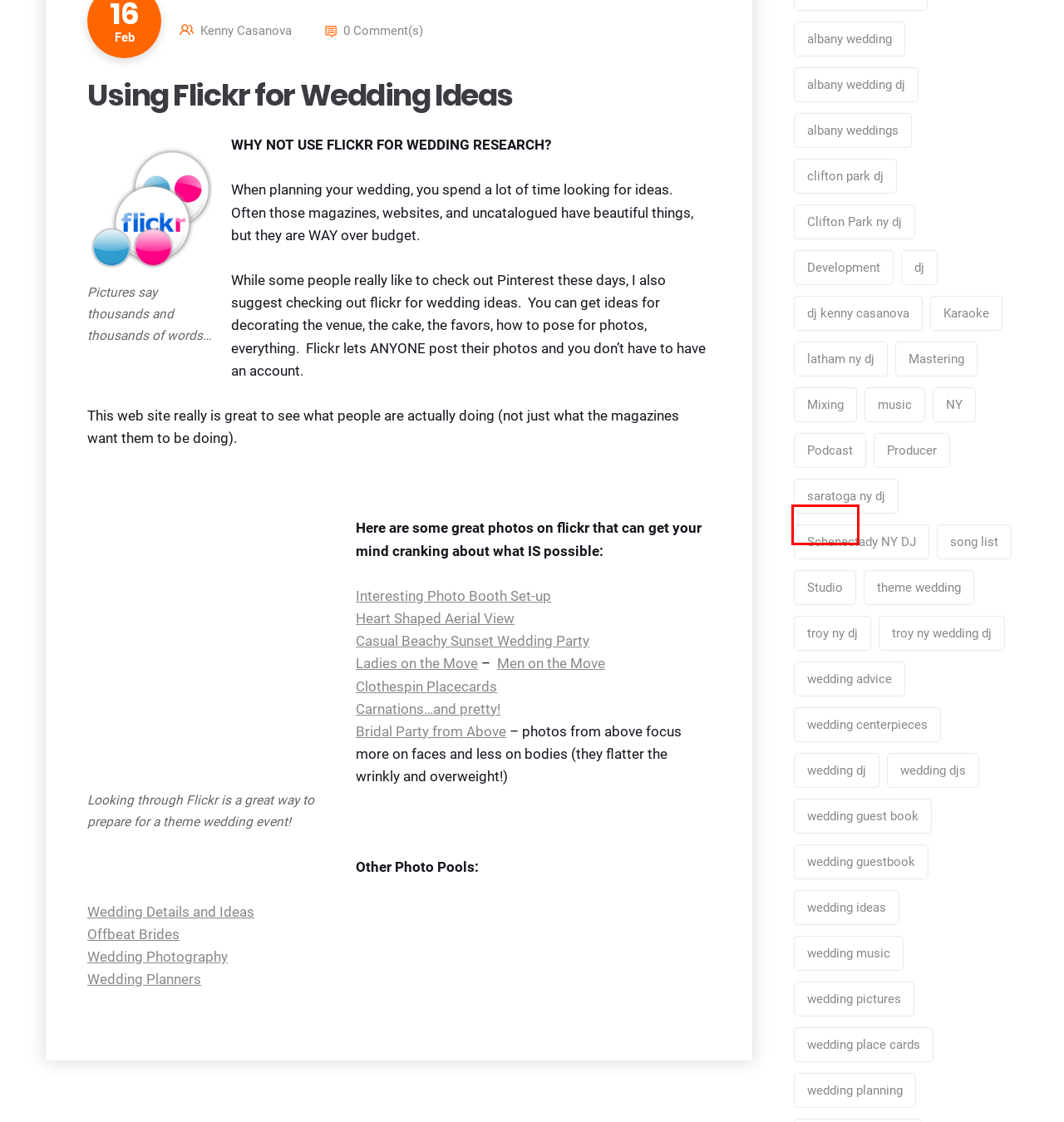You have a screenshot of a webpage with an element surrounded by a red bounding box. Choose the webpage description that best describes the new page after clicking the element inside the red bounding box. Here are the candidates:
A. song list | Wedding DJ Albany NY
B. wedding centerpieces | Wedding DJ Albany NY
C. wedding planning | Wedding DJ Albany NY
D. wedding advice | Wedding DJ Albany NY
E. Studio | Wedding DJ Albany NY
F. saratoga ny dj | Wedding DJ Albany NY
G. NY | Wedding DJ Albany NY
H. Mastering | Wedding DJ Albany NY

E